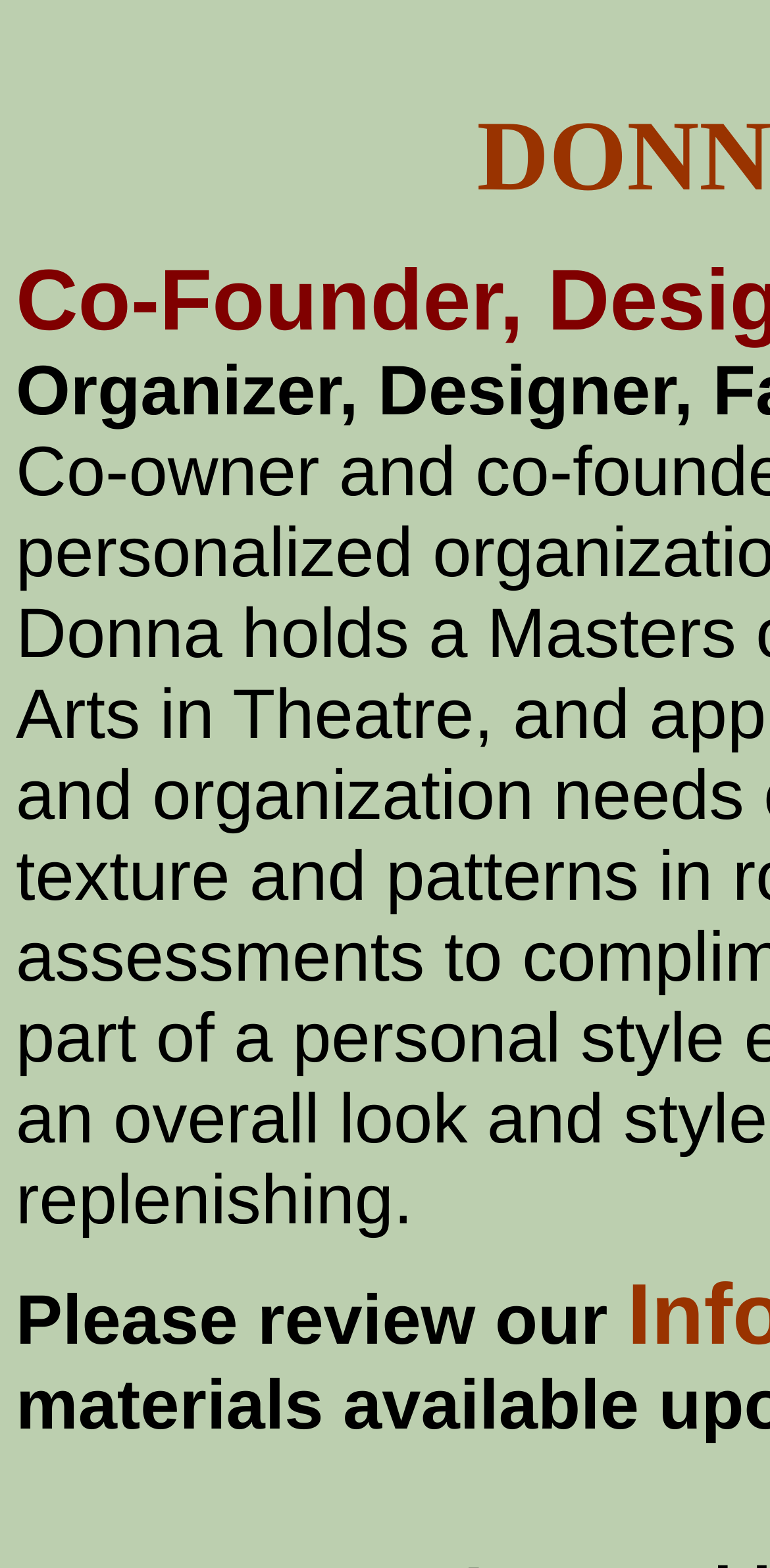Locate the headline of the webpage and generate its content.

DONNA E. COGHILL